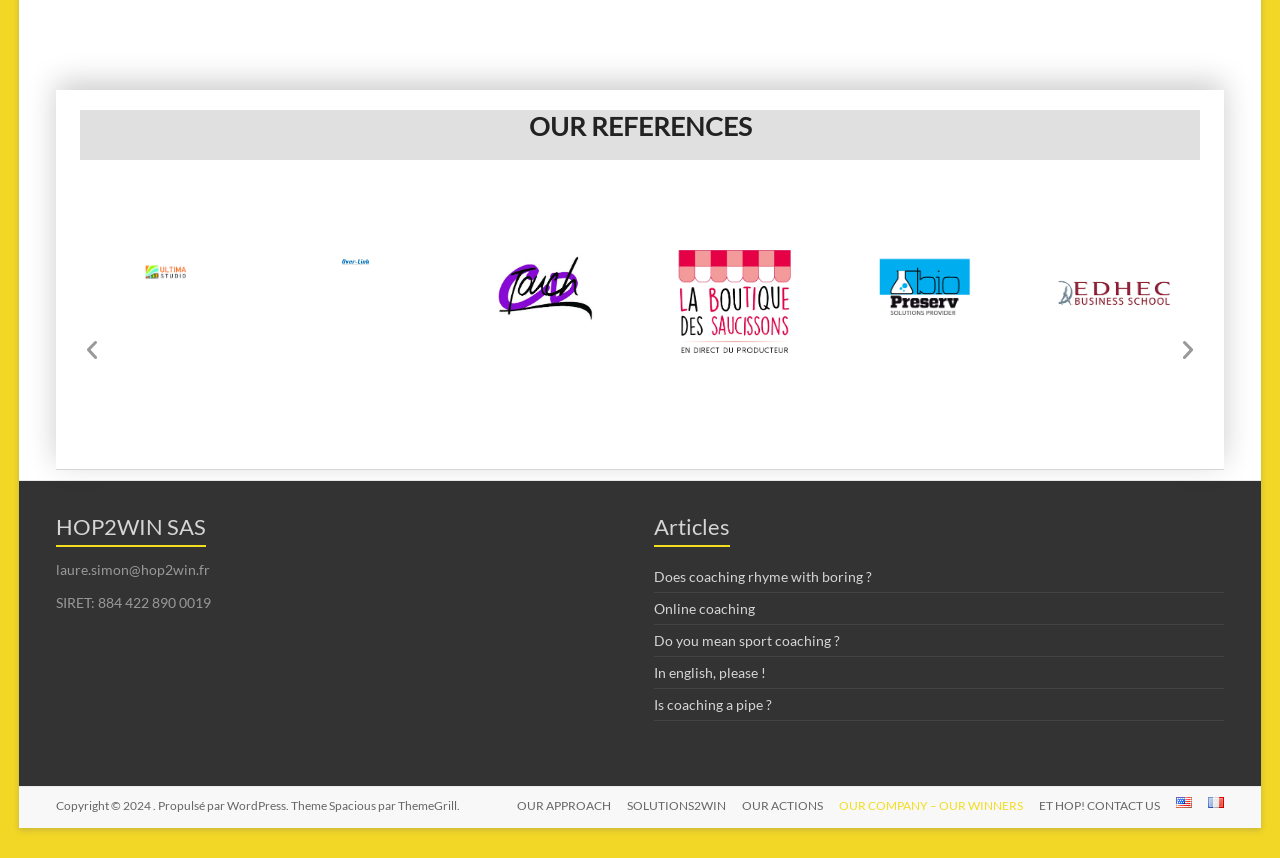Please predict the bounding box coordinates of the element's region where a click is necessary to complete the following instruction: "View the next slide". The coordinates should be represented by four float numbers between 0 and 1, i.e., [left, top, right, bottom].

[0.919, 0.394, 0.938, 0.422]